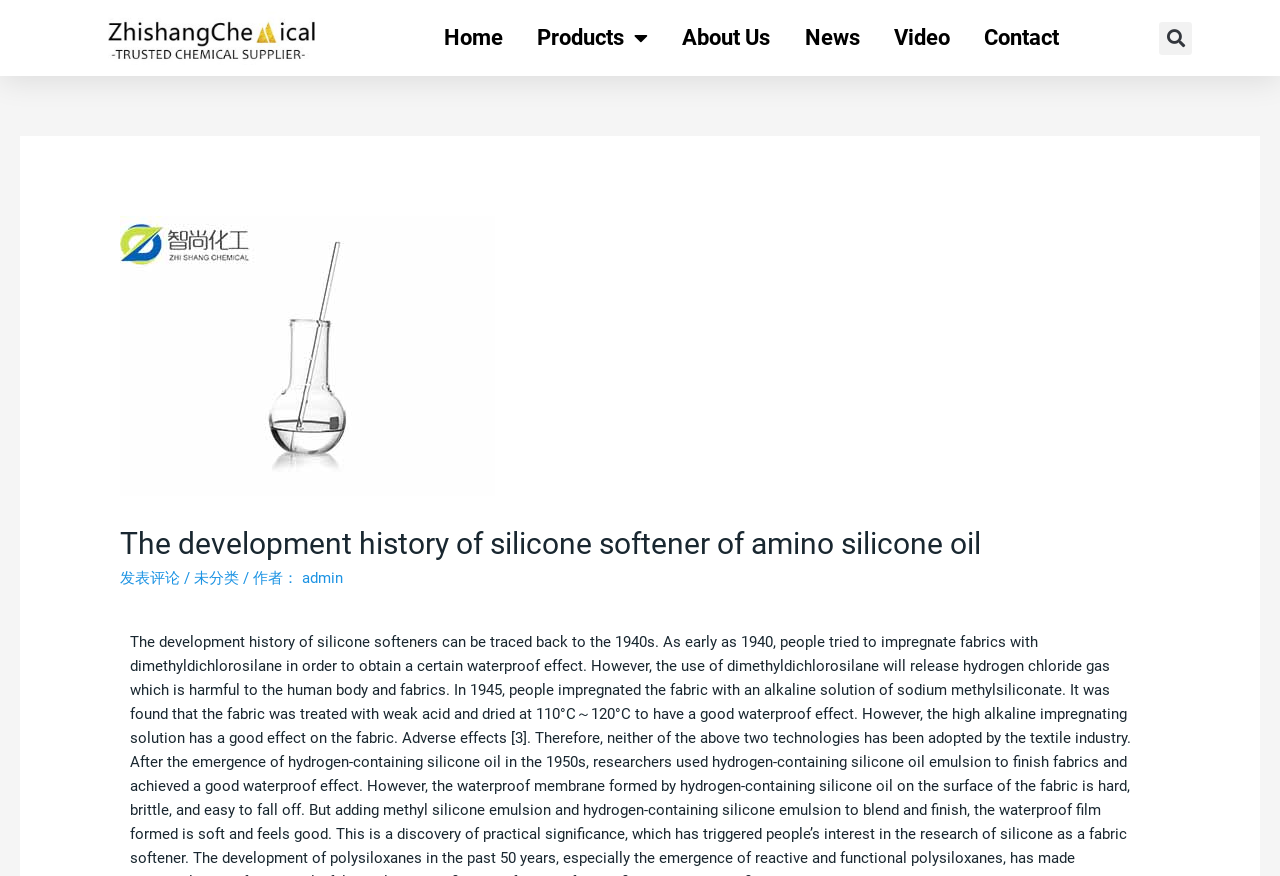Please locate the bounding box coordinates of the element that should be clicked to complete the given instruction: "Click the Home link".

[0.333, 0.001, 0.406, 0.086]